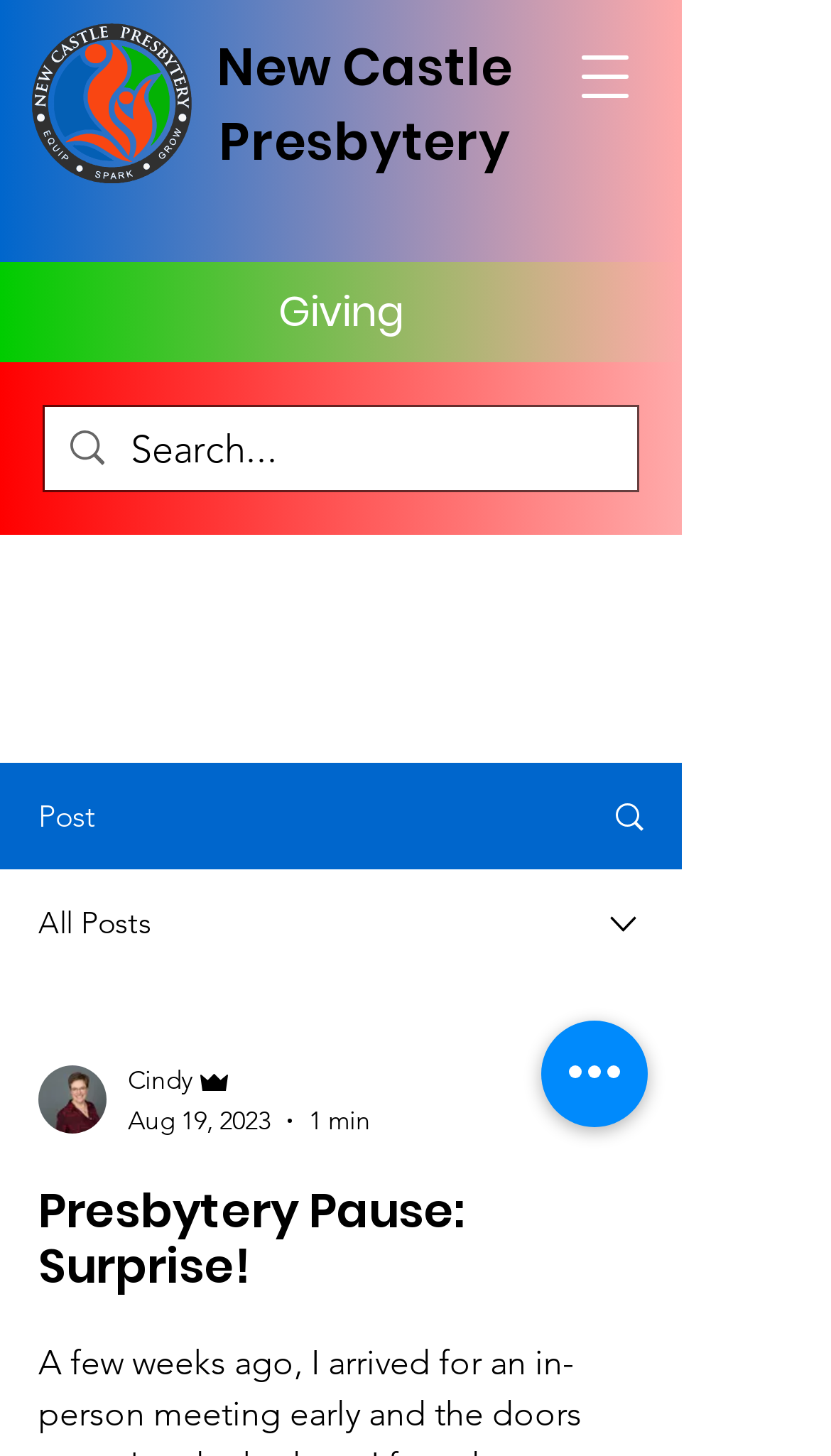Find the primary header on the webpage and provide its text.

New Castle
Presbytery